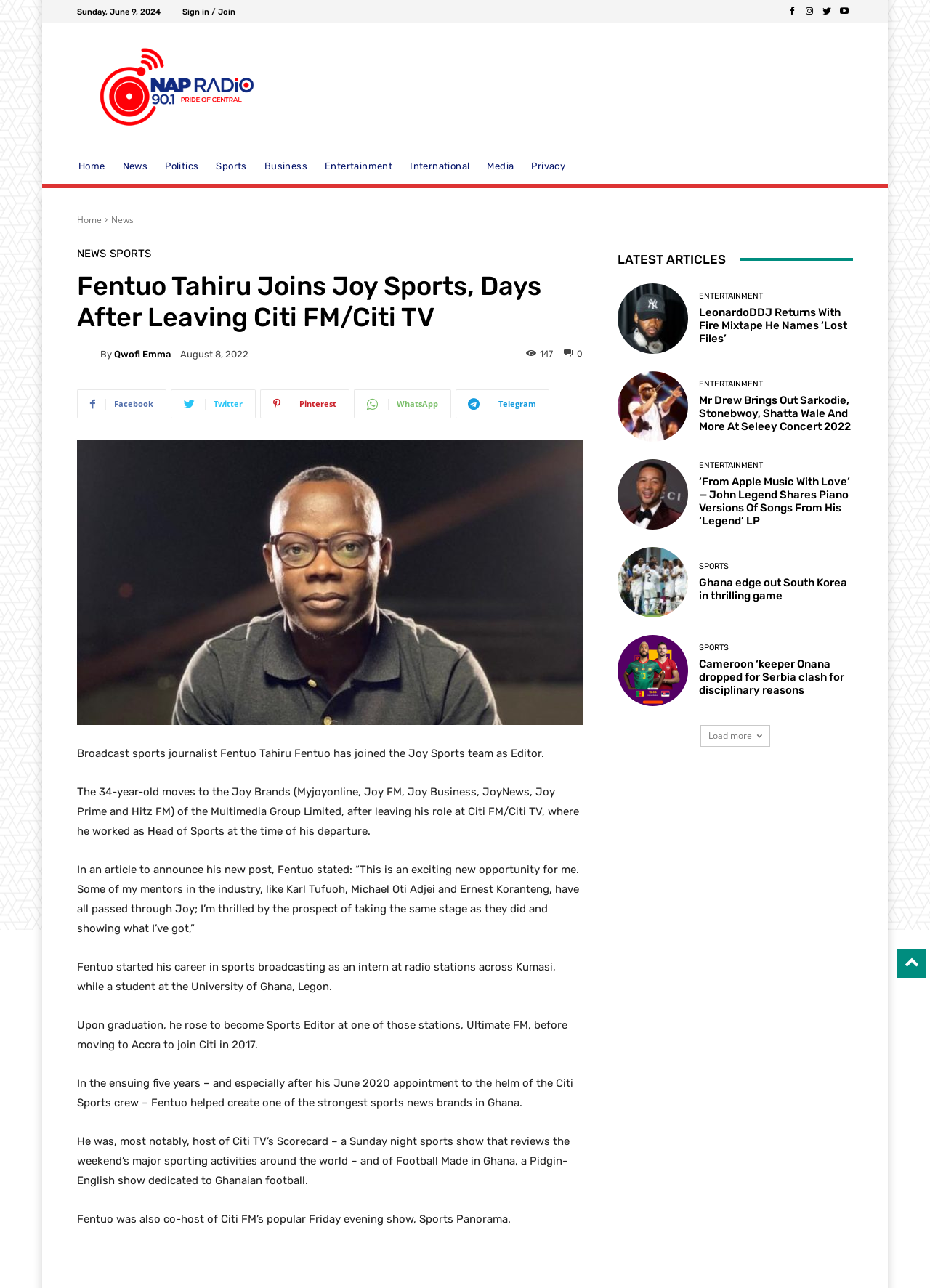Identify the bounding box coordinates of the region that should be clicked to execute the following instruction: "Read Fentuo Tahiru Joins Joy Sports article".

[0.083, 0.21, 0.627, 0.258]